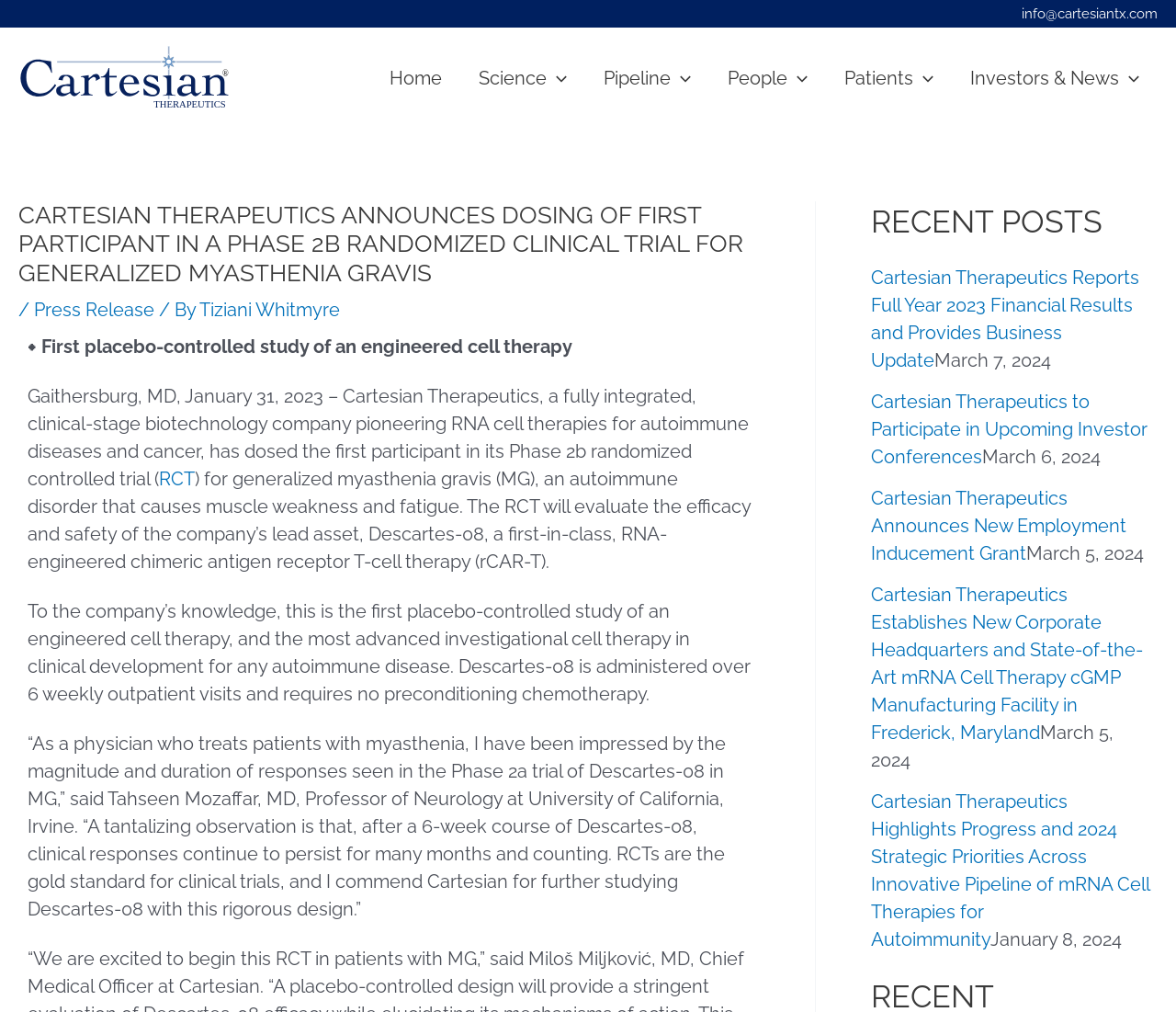Please identify the bounding box coordinates of the element that needs to be clicked to execute the following command: "Click HEALTHCARE PROFESSIONALS". Provide the bounding box using four float numbers between 0 and 1, formatted as [left, top, right, bottom].

None